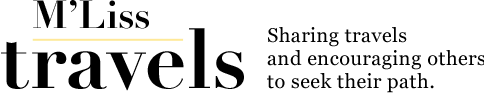What is the purpose of the travel blog 'M'Liss Travels'?
Examine the image closely and answer the question with as much detail as possible.

The tagline 'Sharing travels and encouraging others to seek their path' implies that the blog aims to motivate readers to embark on their own adventurous journeys, which means its purpose is to inspire others to explore new destinations.